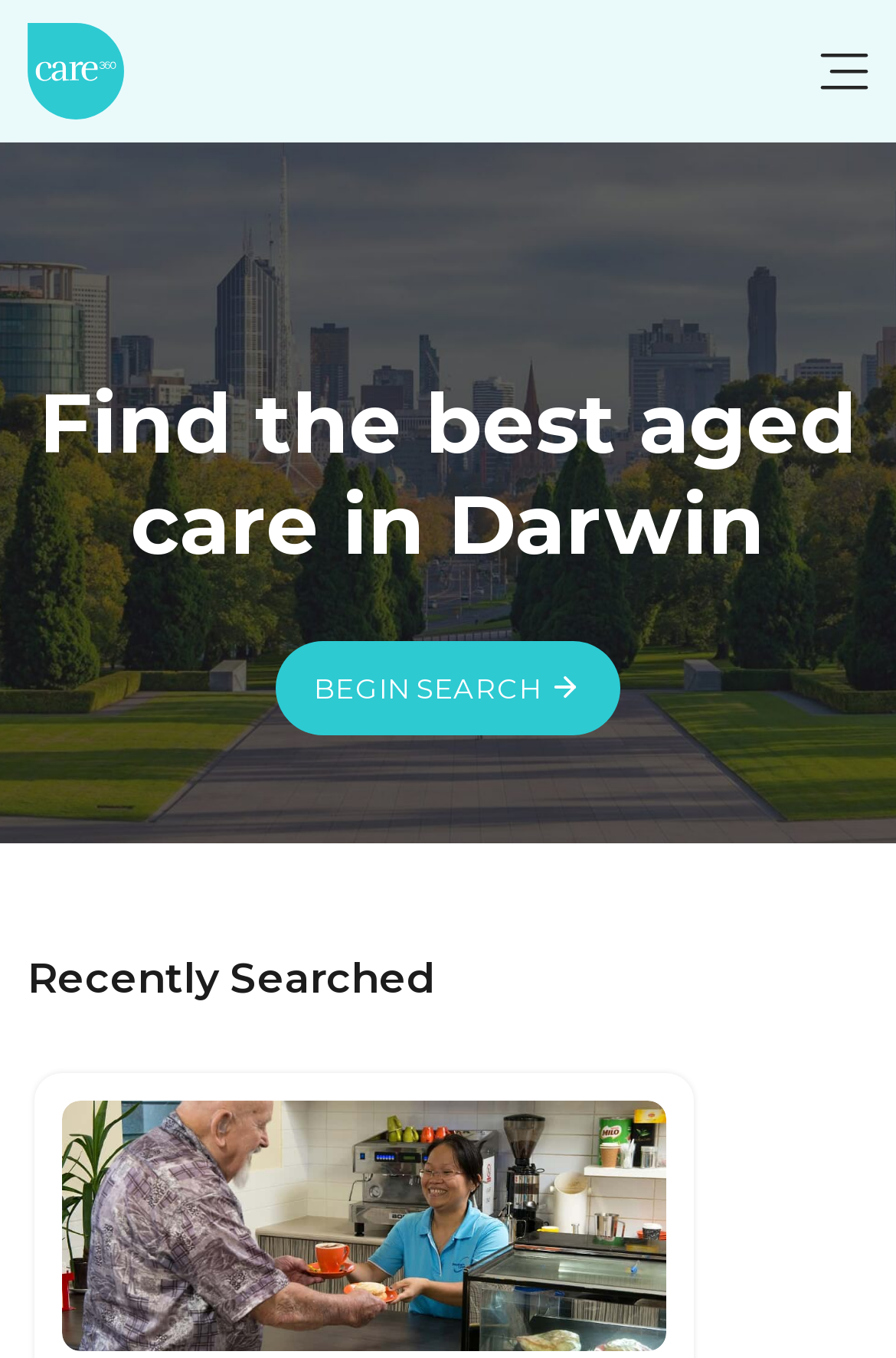Please provide a comprehensive answer to the question based on the screenshot: What is the theme of the webpage?

The webpage contains headings and text related to aged care, such as 'Find the best aged care in Darwin' and 'Recently Searched', indicating that the theme of the webpage is aged care services.